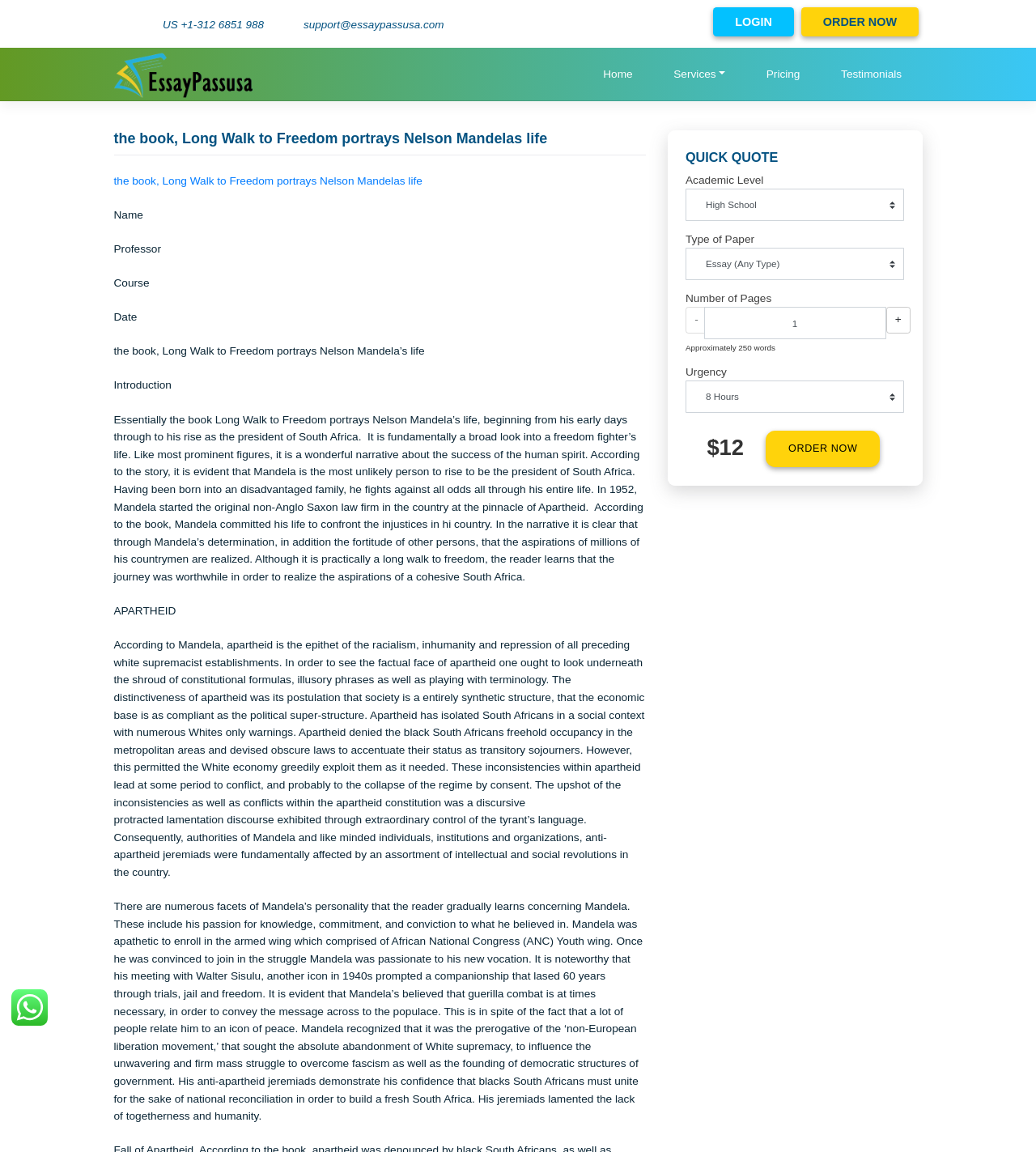Identify the bounding box coordinates for the UI element described as: "support@essaypassusa.com".

[0.314, 0.011, 0.488, 0.037]